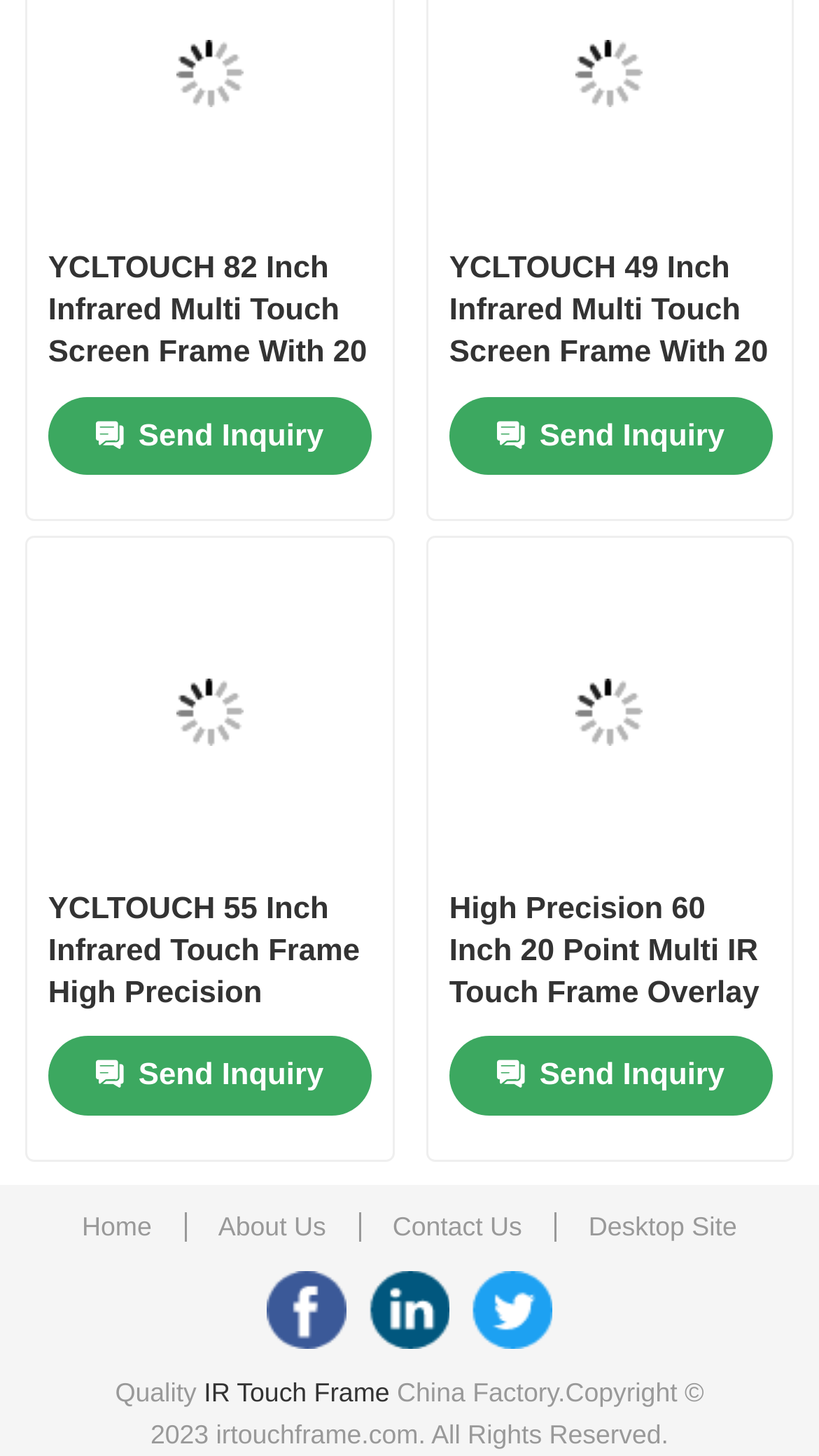Please find the bounding box coordinates of the element's region to be clicked to carry out this instruction: "Click on the 'Home' link".

[0.08, 0.108, 0.92, 0.187]